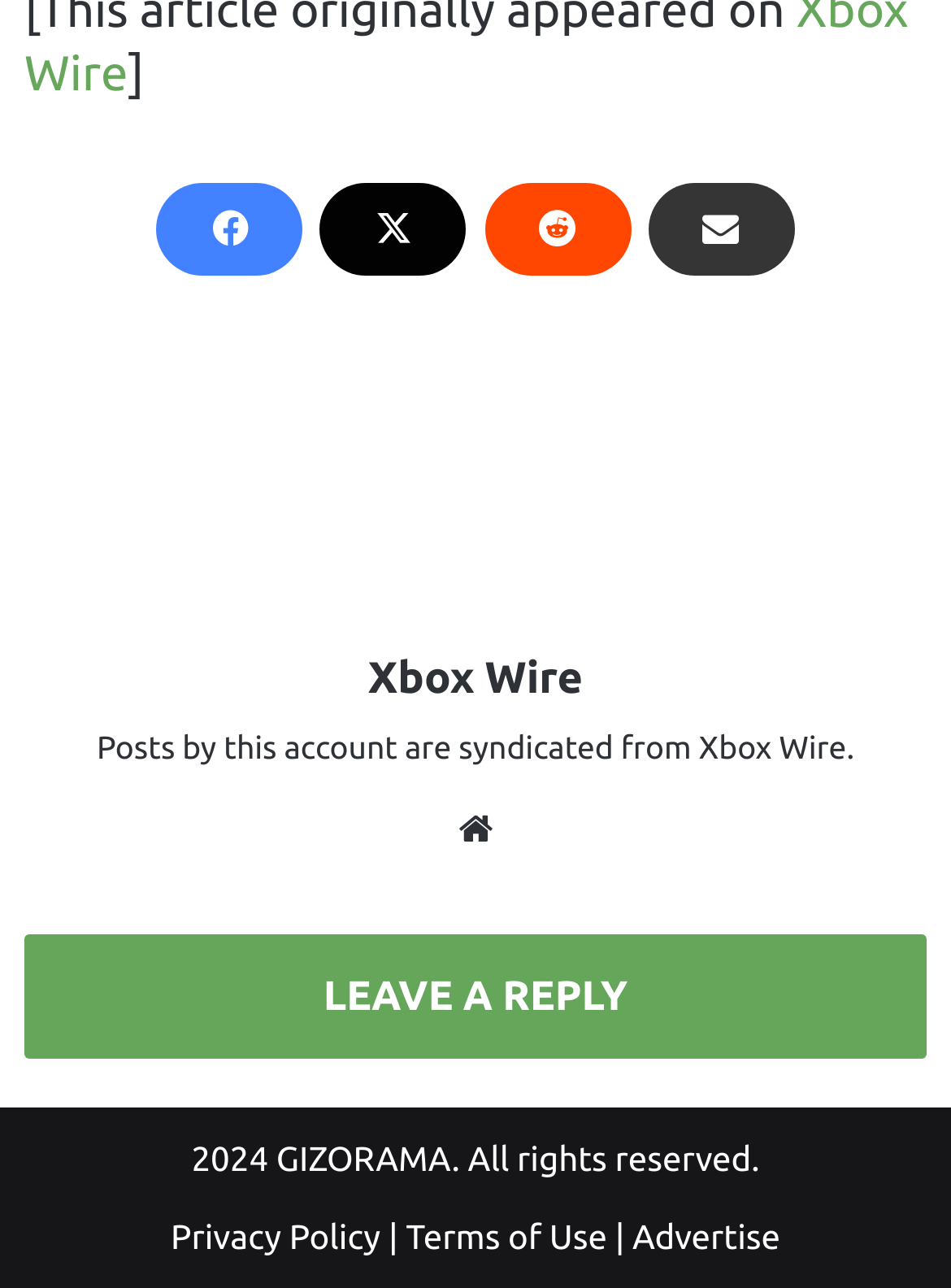From the details in the image, provide a thorough response to the question: What year is the copyright for?

The copyright year can be found in the StaticText element with the text '2024 GIZORAMA. All rights reserved.' at the bottom of the webpage.